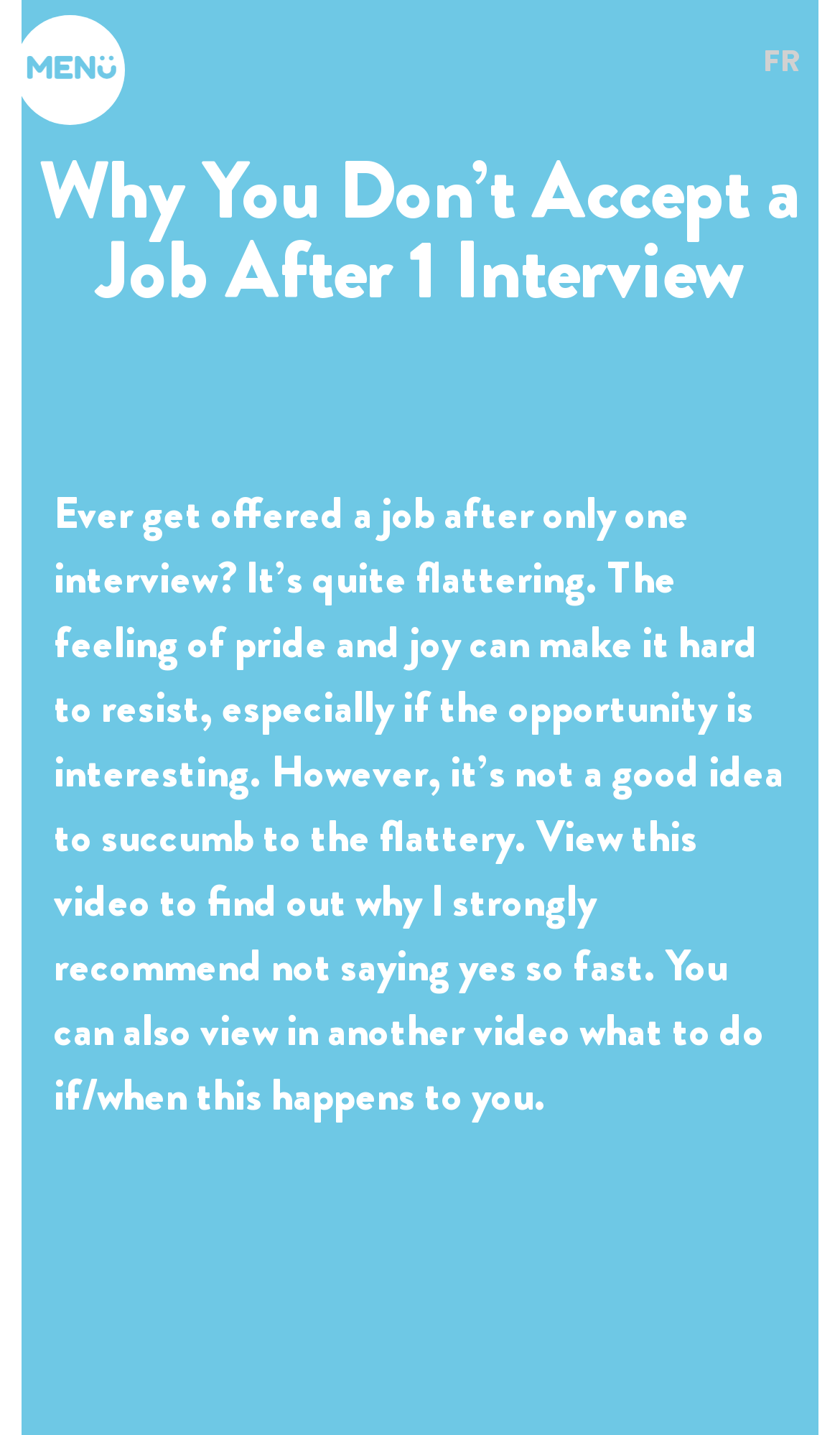Identify the bounding box coordinates necessary to click and complete the given instruction: "Click on the link to view Organizational Development & HR Consulting".

[0.0, 0.308, 1.0, 0.374]